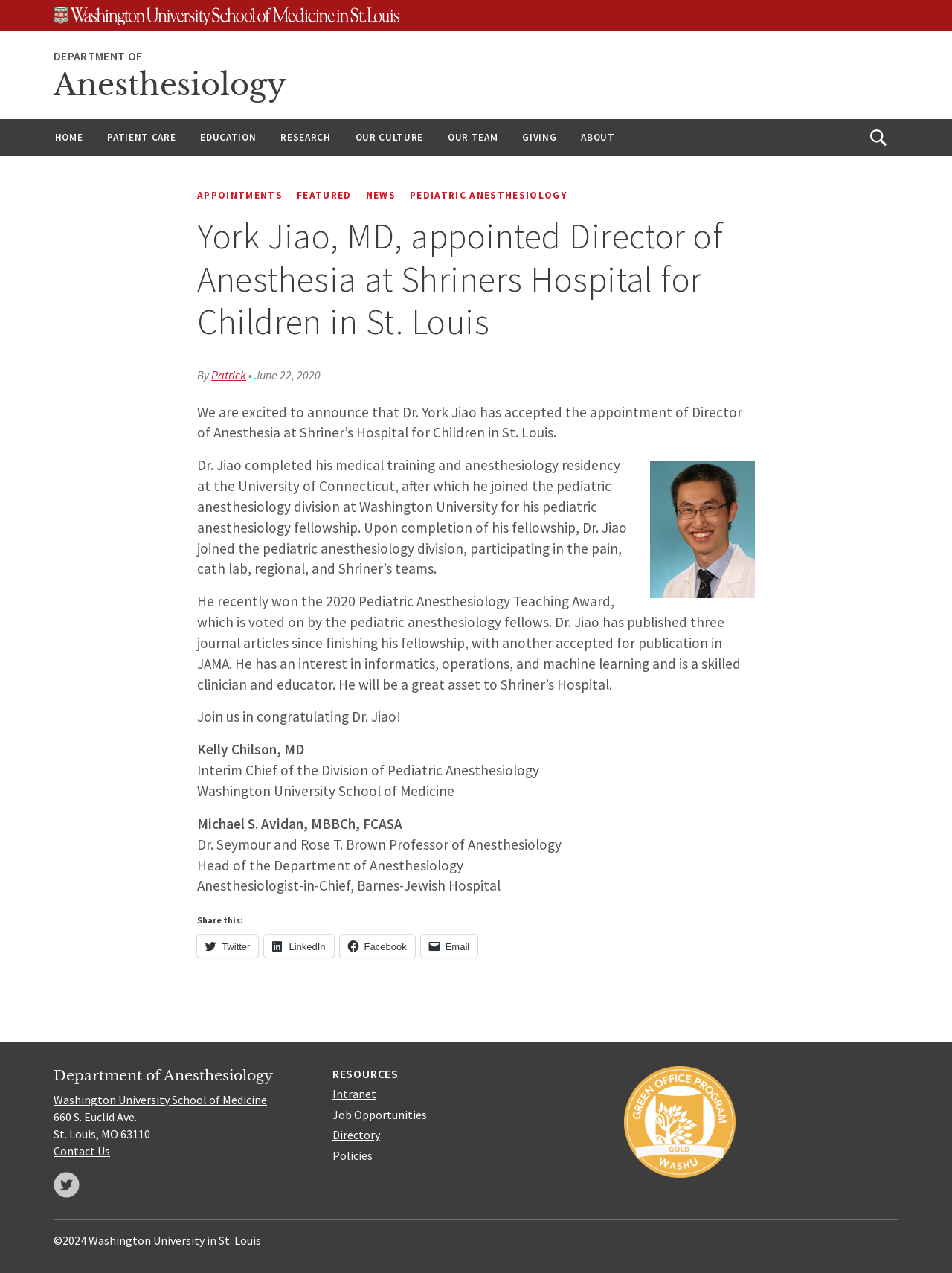Determine the bounding box coordinates of the clickable element necessary to fulfill the instruction: "Visit the Department of Anesthesiology page". Provide the coordinates as four float numbers within the 0 to 1 range, i.e., [left, top, right, bottom].

[0.056, 0.838, 0.322, 0.852]